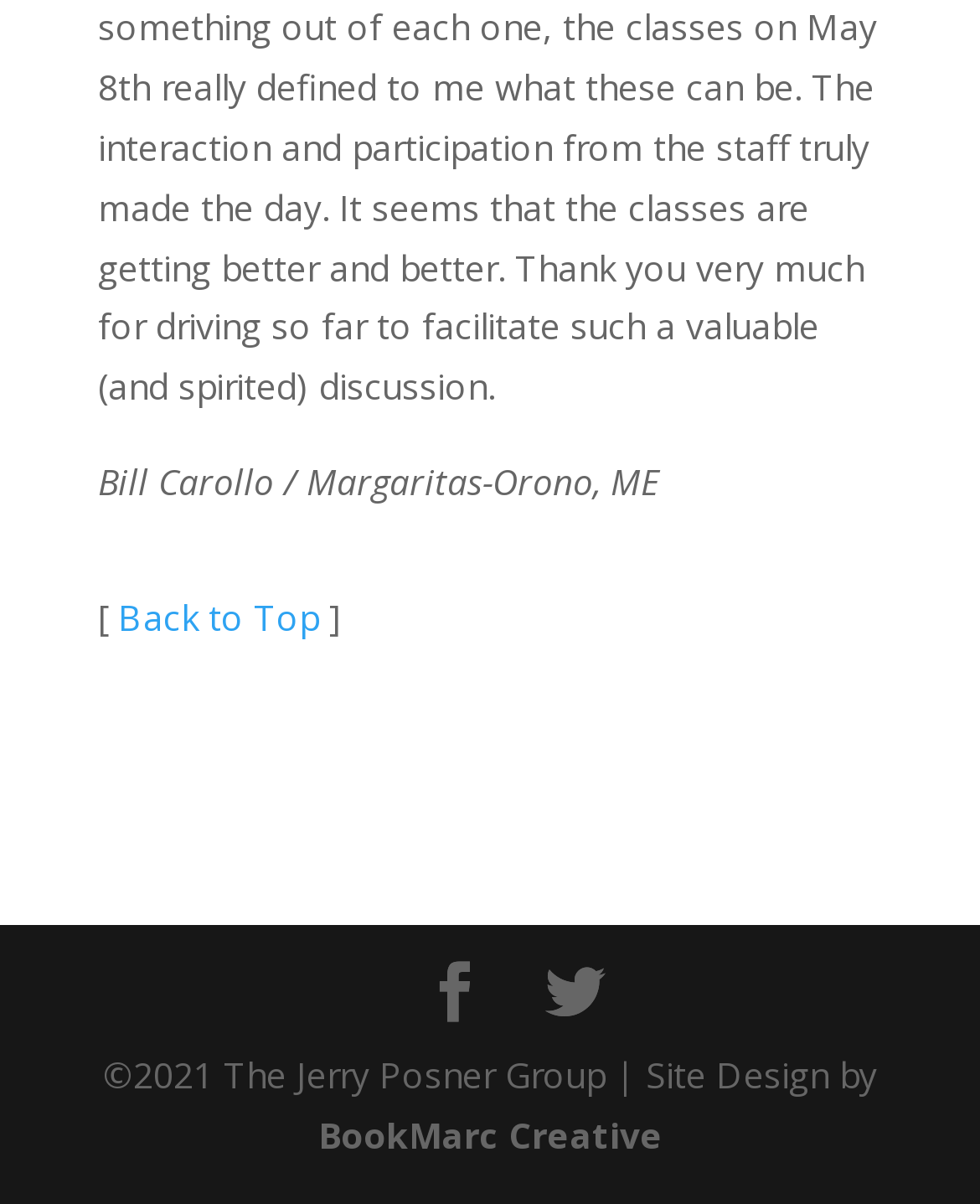Please look at the image and answer the question with a detailed explanation: How many social media links are present at the bottom of the webpage?

The two social media links are identified by the link elements with bounding box coordinates [0.433, 0.799, 0.495, 0.85] and [0.556, 0.799, 0.618, 0.85] at the bottom of the webpage, which contain the icons '' and '' respectively.